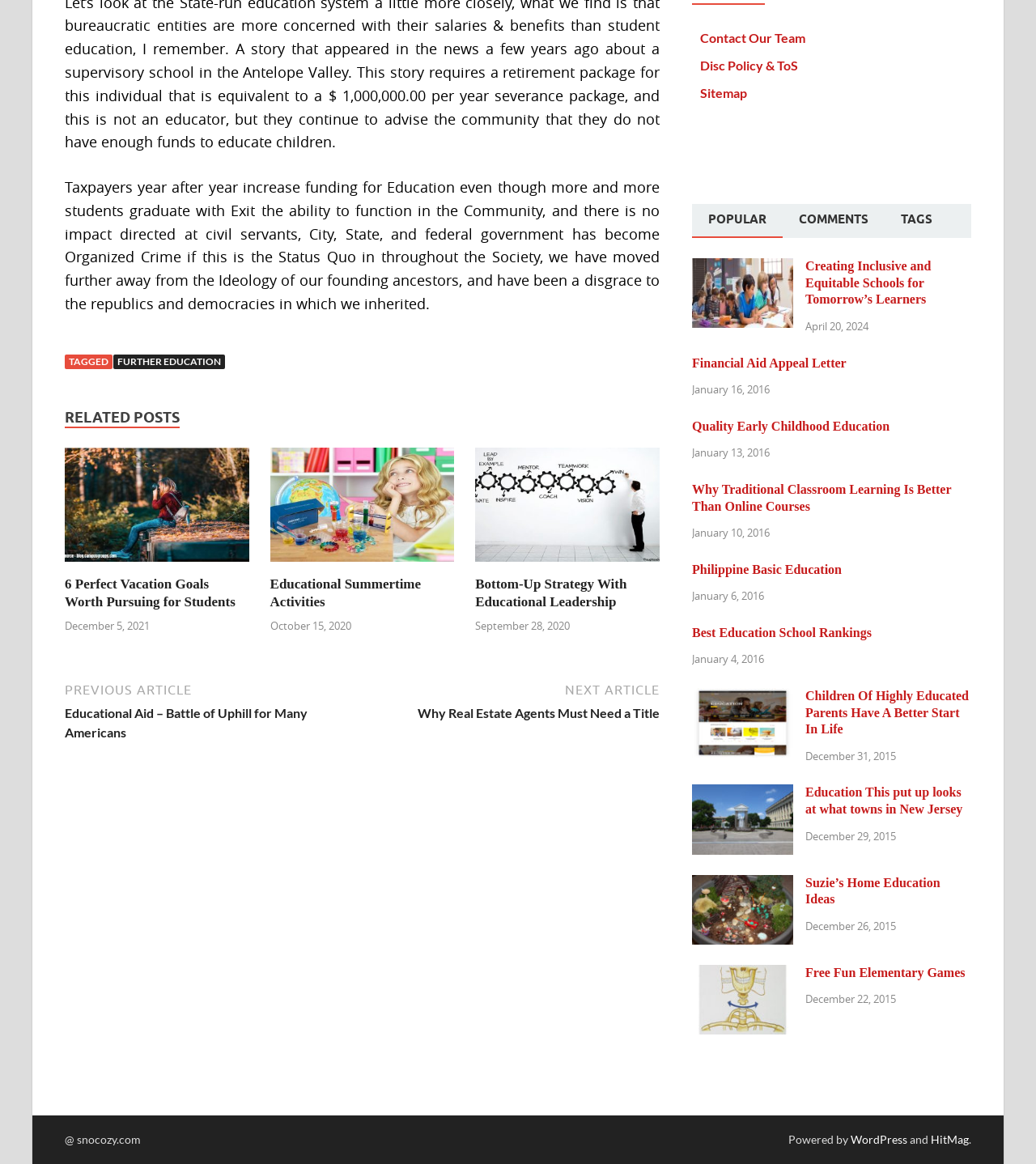What type of content is displayed in the 'RELATED POSTS' section?
Using the visual information, reply with a single word or short phrase.

Links to educational articles